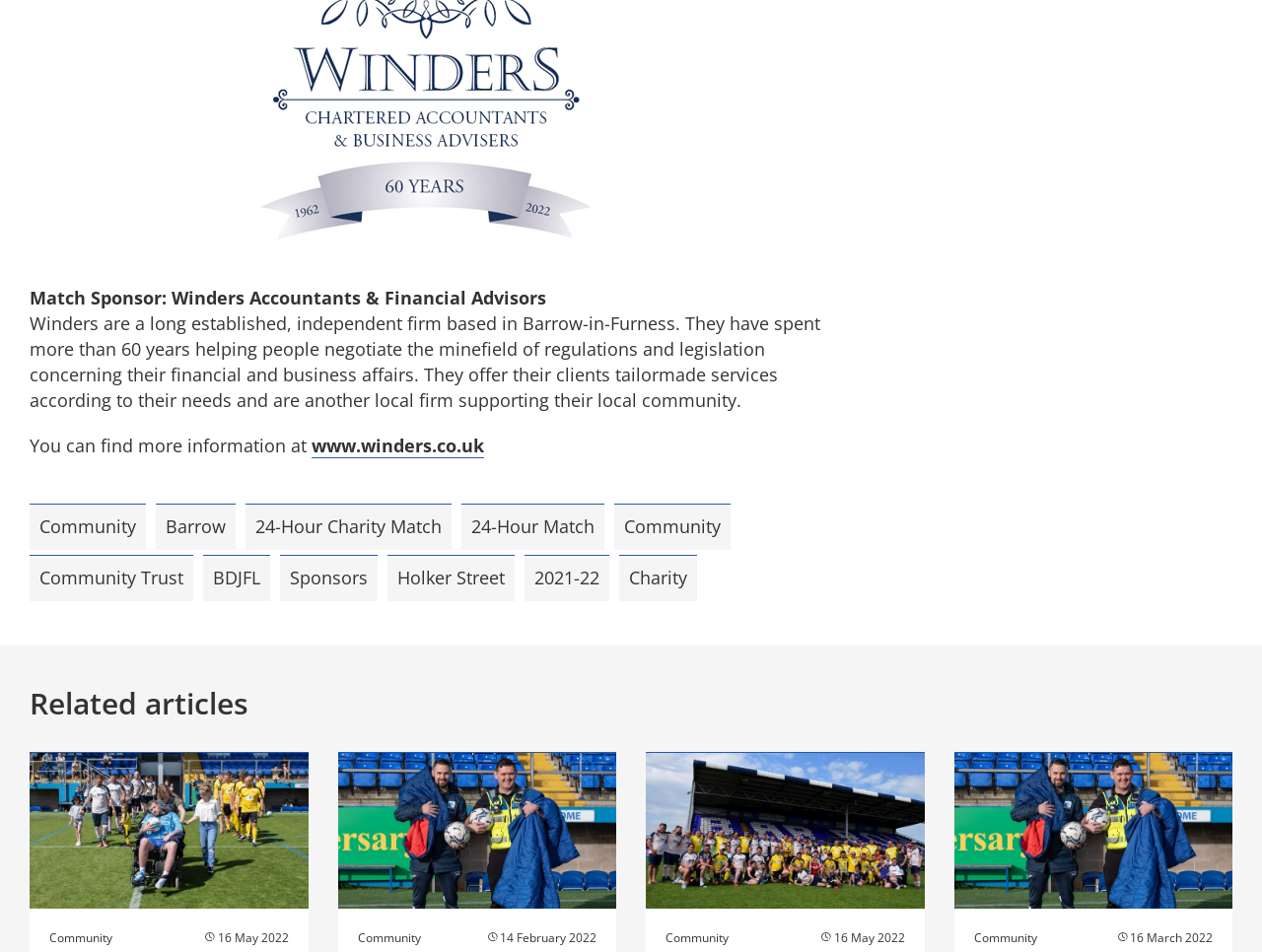What is the name of the charity event?
Look at the image and construct a detailed response to the question.

The webpage has a link labeled '24-Hour Charity Match', indicating that this is the name of the charity event.